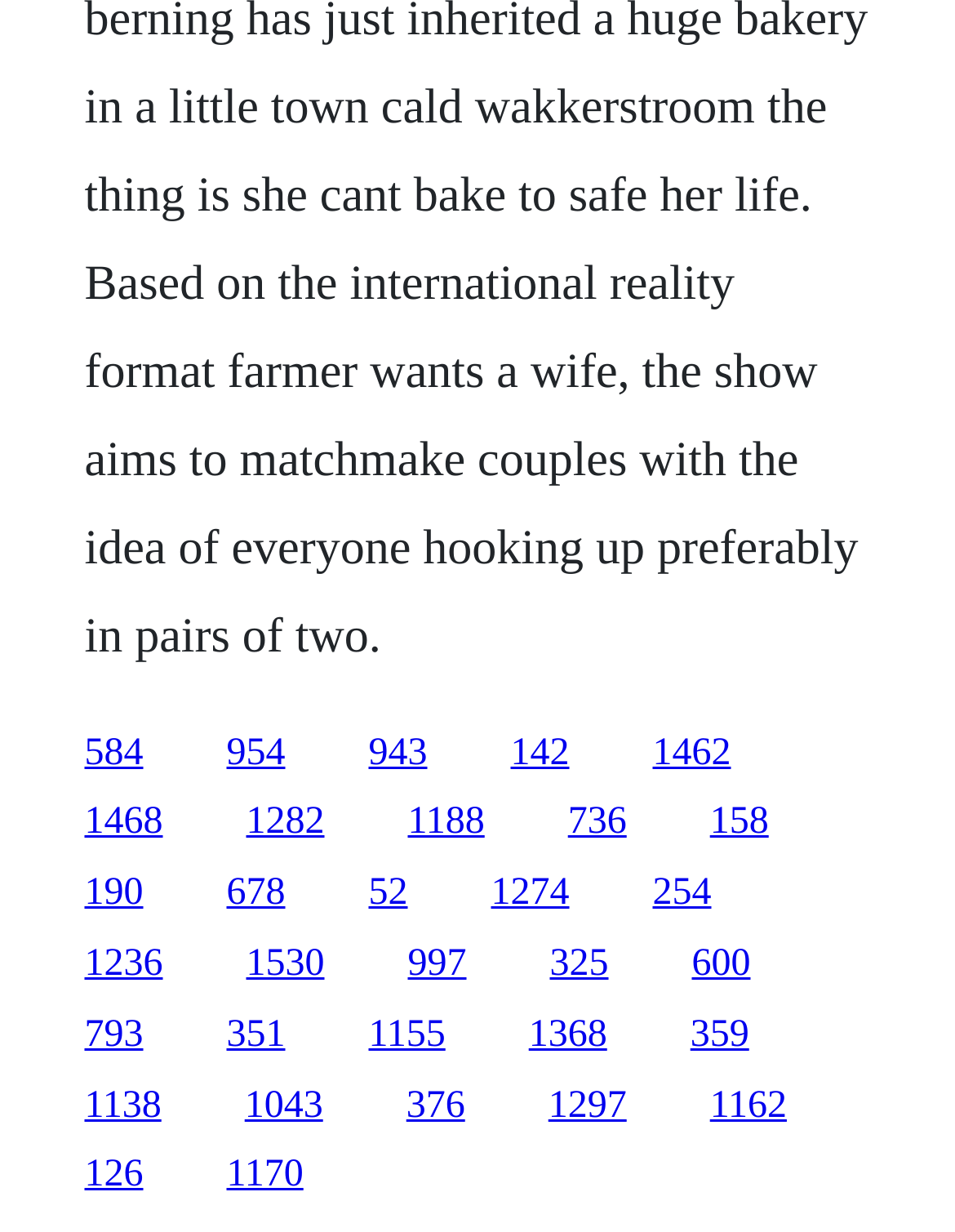Provide the bounding box coordinates of the section that needs to be clicked to accomplish the following instruction: "visit the fifth link."

[0.683, 0.594, 0.765, 0.627]